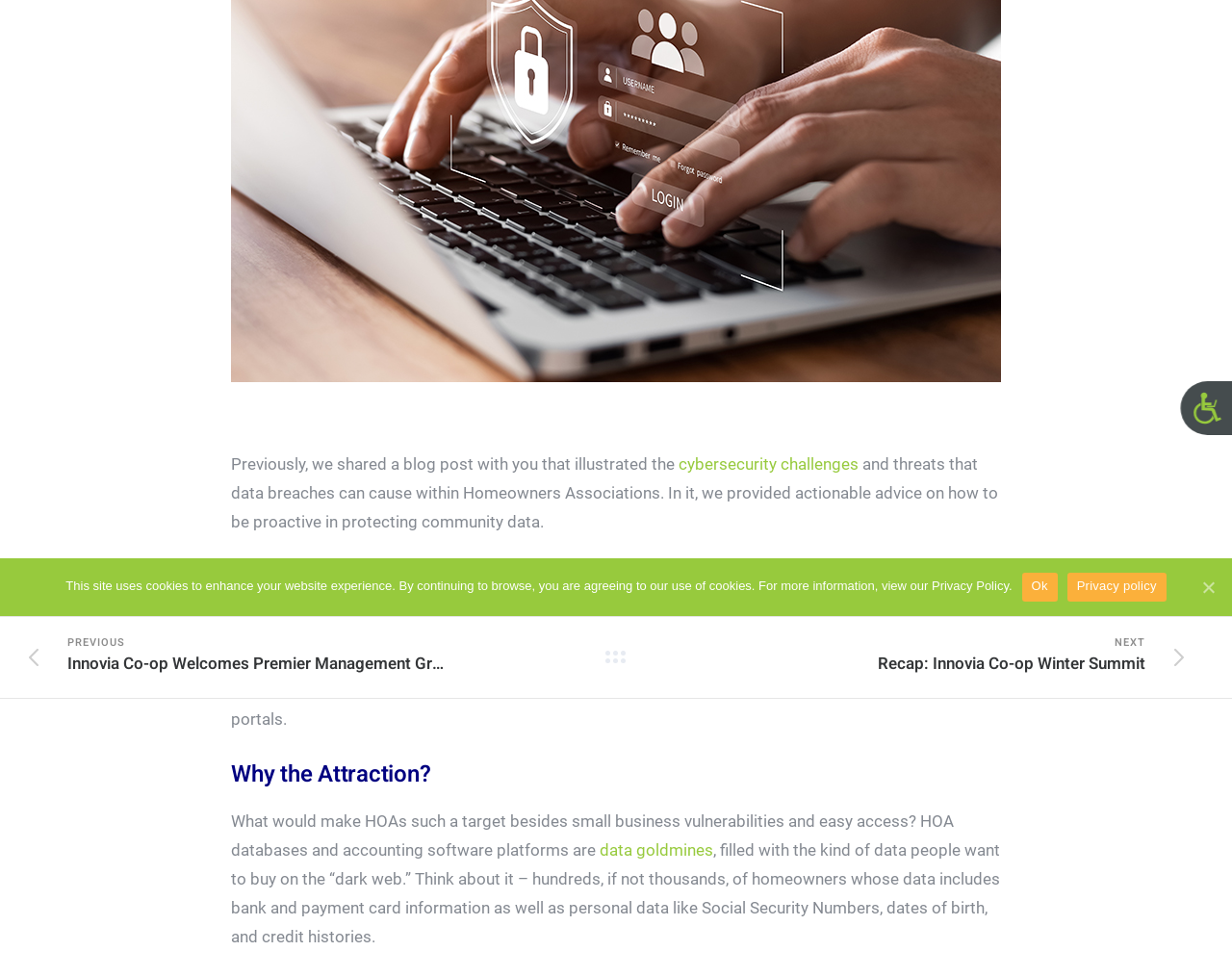Provide the bounding box coordinates of the UI element this sentence describes: "cybersecurity challenges".

[0.551, 0.465, 0.697, 0.485]